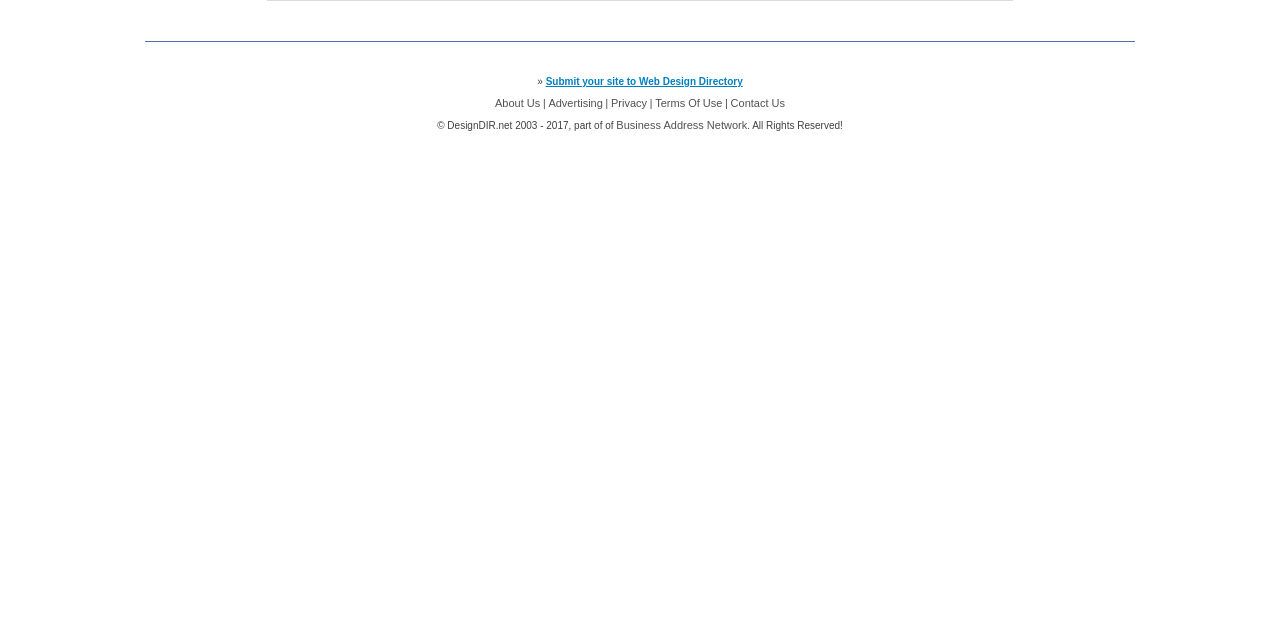Identify the coordinates of the bounding box for the element described below: "Advertising". Return the coordinates as four float numbers between 0 and 1: [left, top, right, bottom].

[0.428, 0.151, 0.471, 0.17]